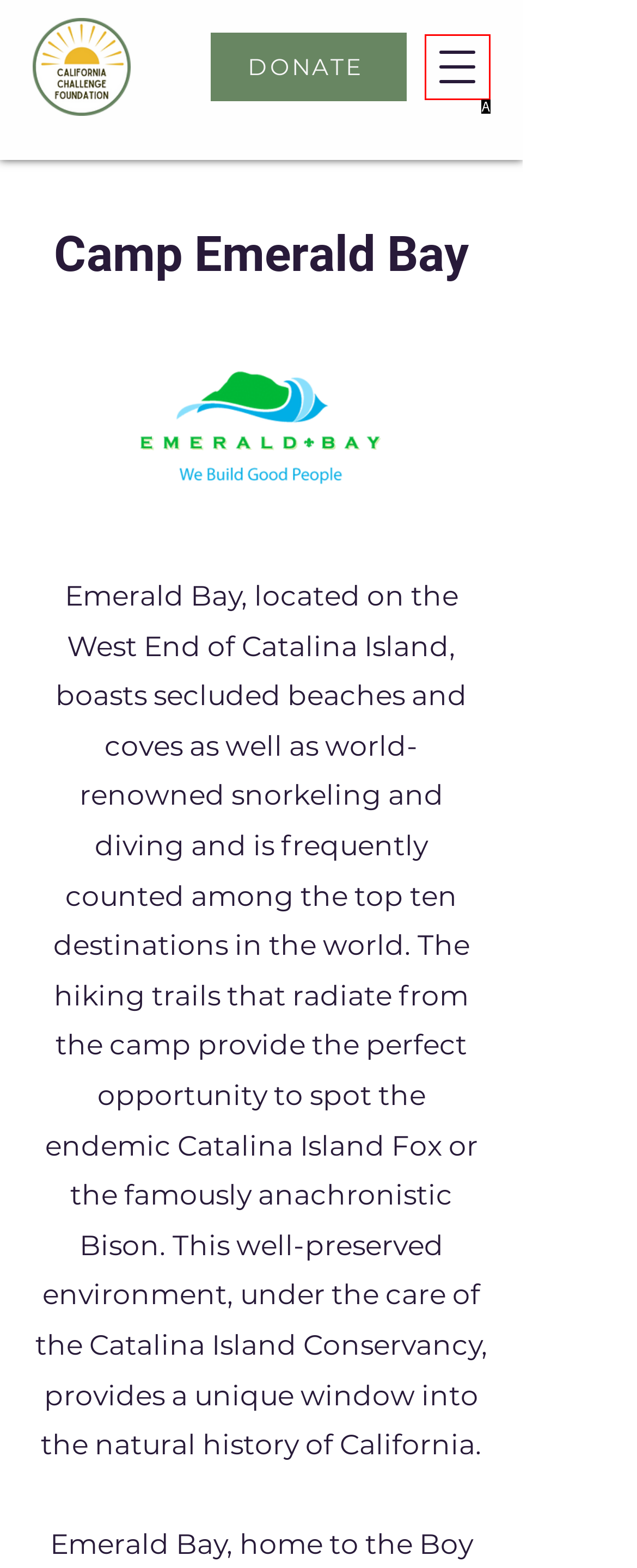Which option corresponds to the following element description: parent_node: DONATE aria-label="Open navigation menu"?
Please provide the letter of the correct choice.

A